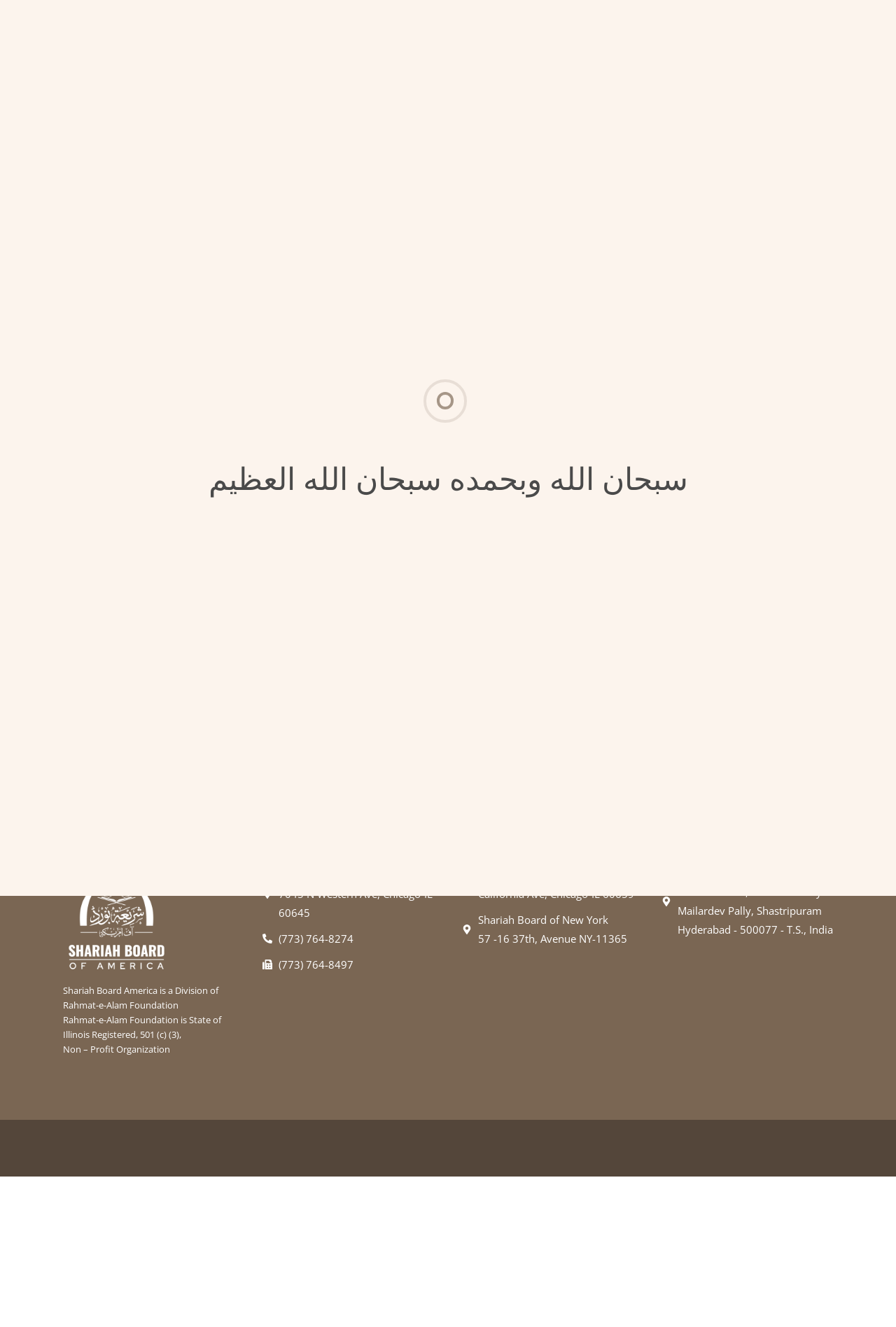How can users get in touch with the Shariah Board of America?
Look at the image and answer the question using a single word or phrase.

Through the CONTACT US link